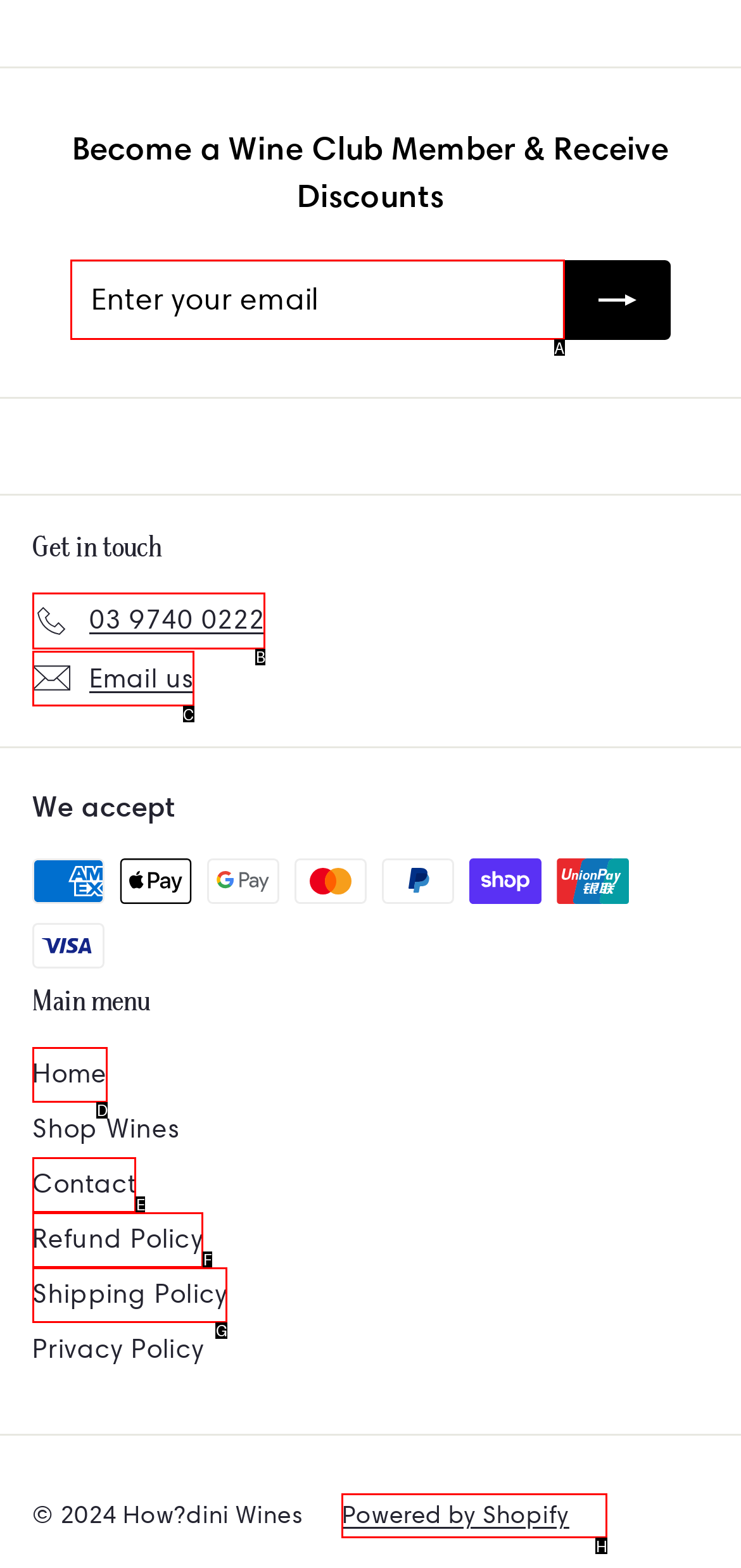Determine the letter of the element to click to accomplish this task: Call 03 9740 0222. Respond with the letter.

B